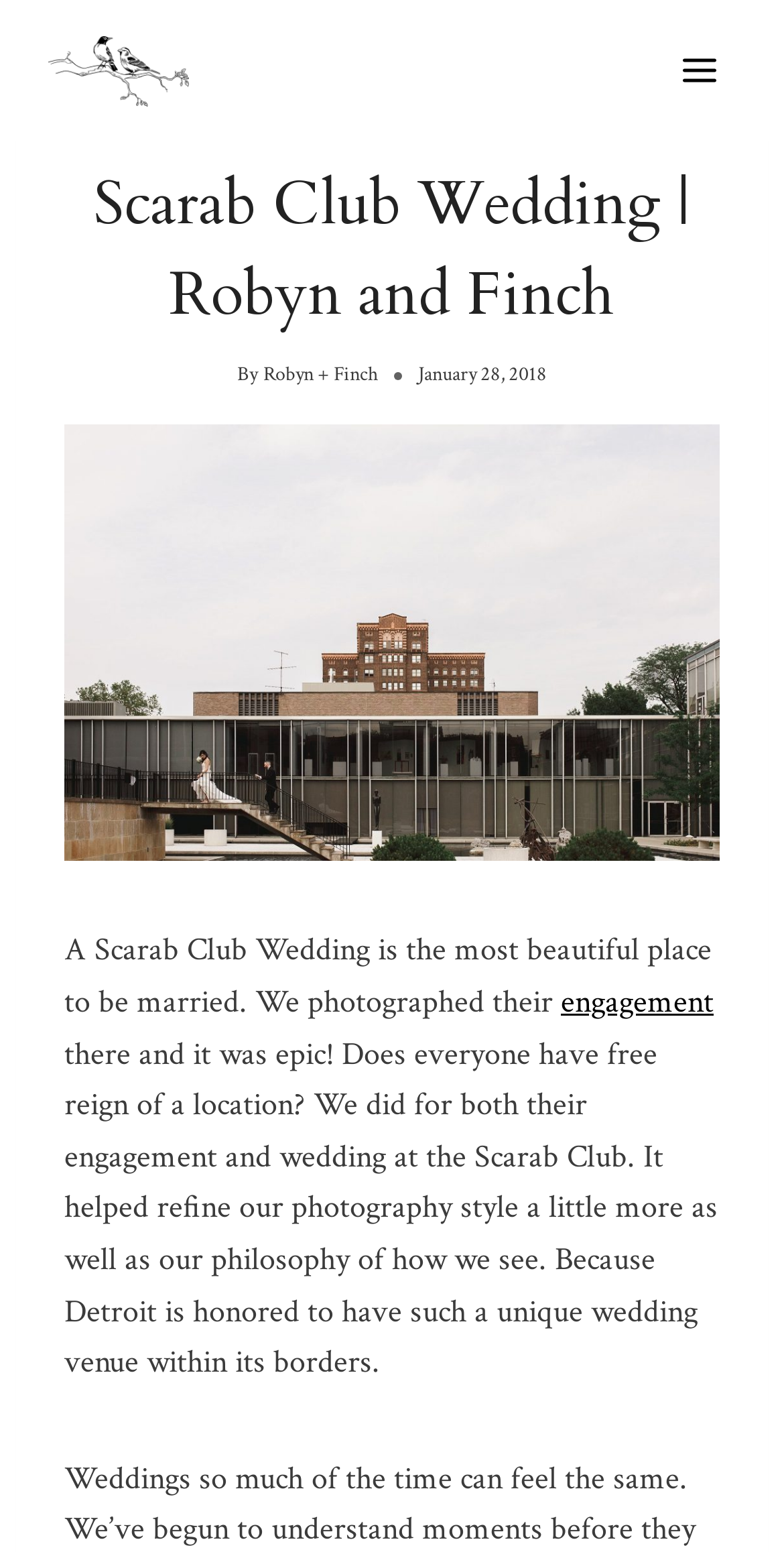Answer succinctly with a single word or phrase:
What is the unique aspect of the Scarab Club?

wedding venue